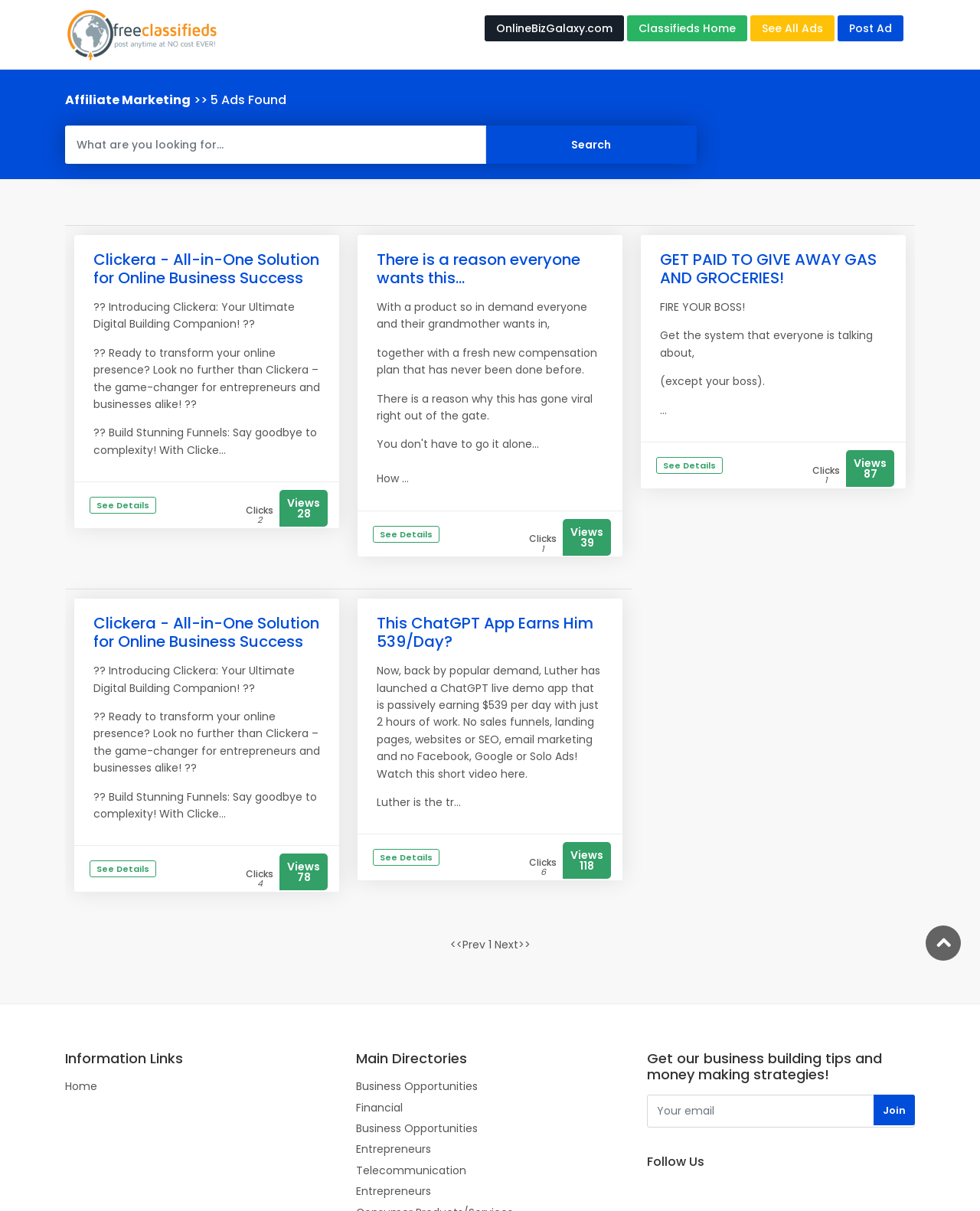Please answer the following question using a single word or phrase: 
What is the name of the first ad?

Clickera